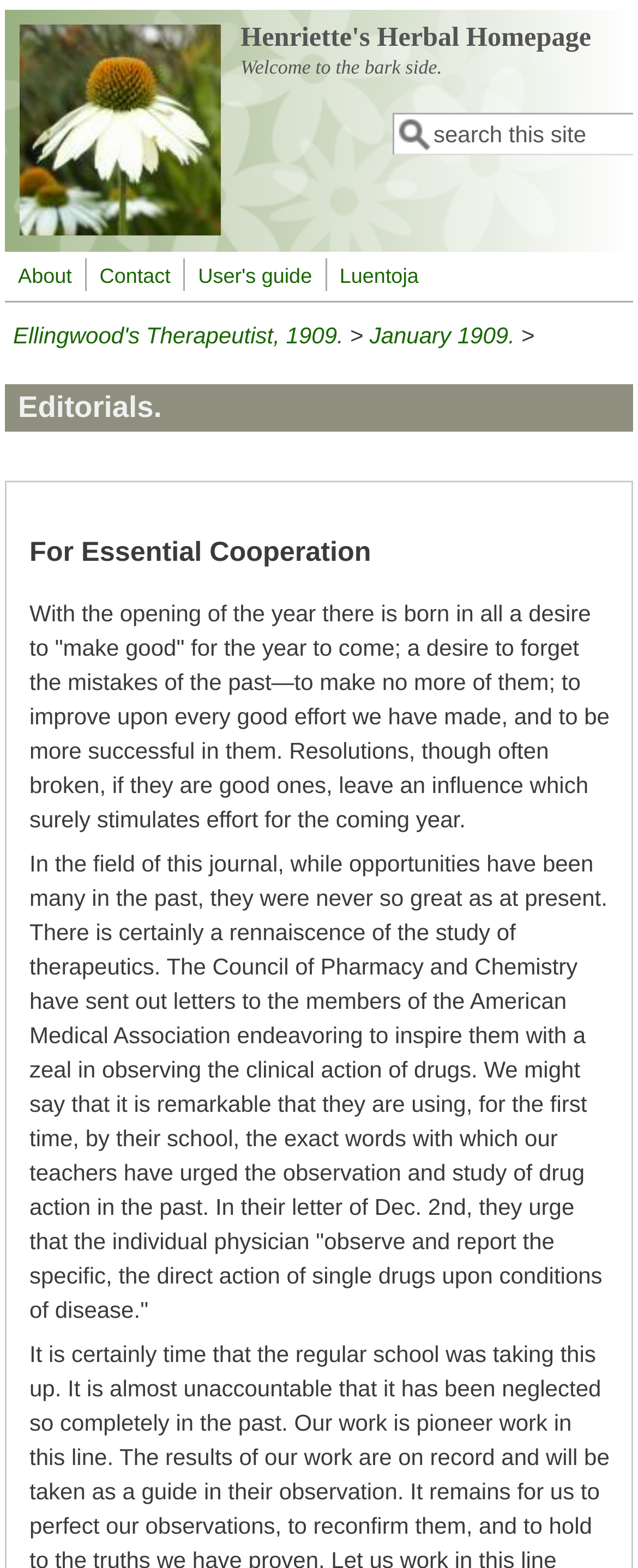Please answer the following question using a single word or phrase: How many links are there in the top navigation menu?

5